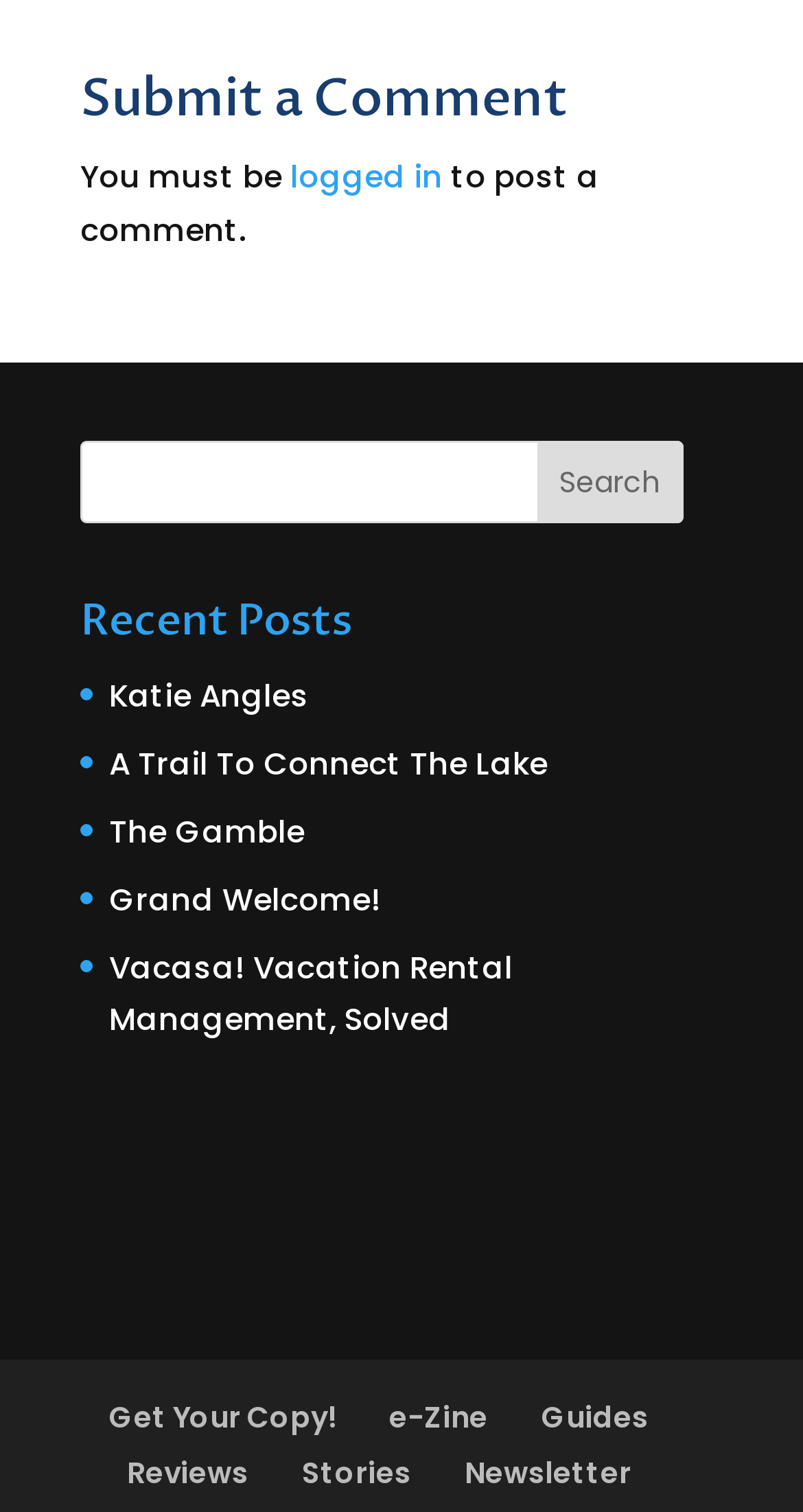Answer the question below with a single word or a brief phrase: 
What is the purpose of the textbox?

Search